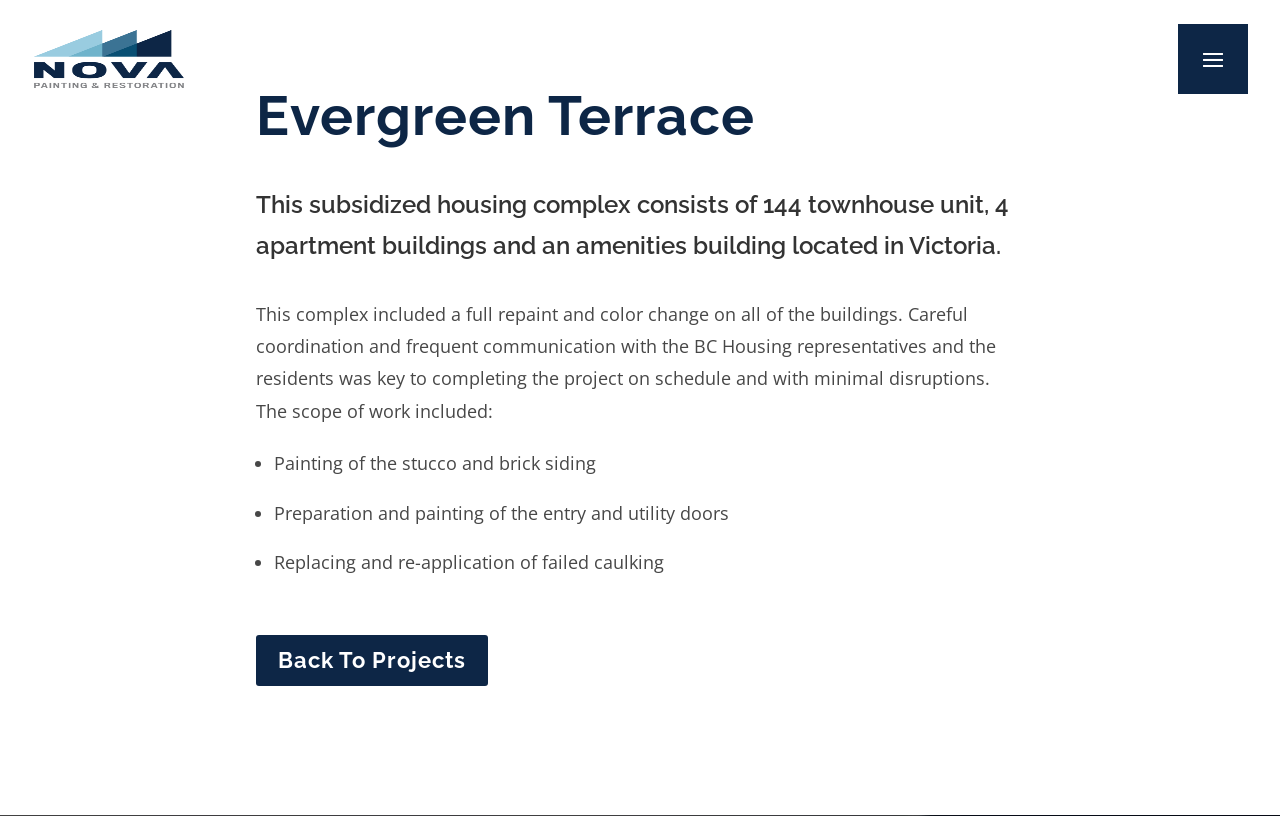Answer briefly with one word or phrase:
What was replaced in the complex?

Failed caulking